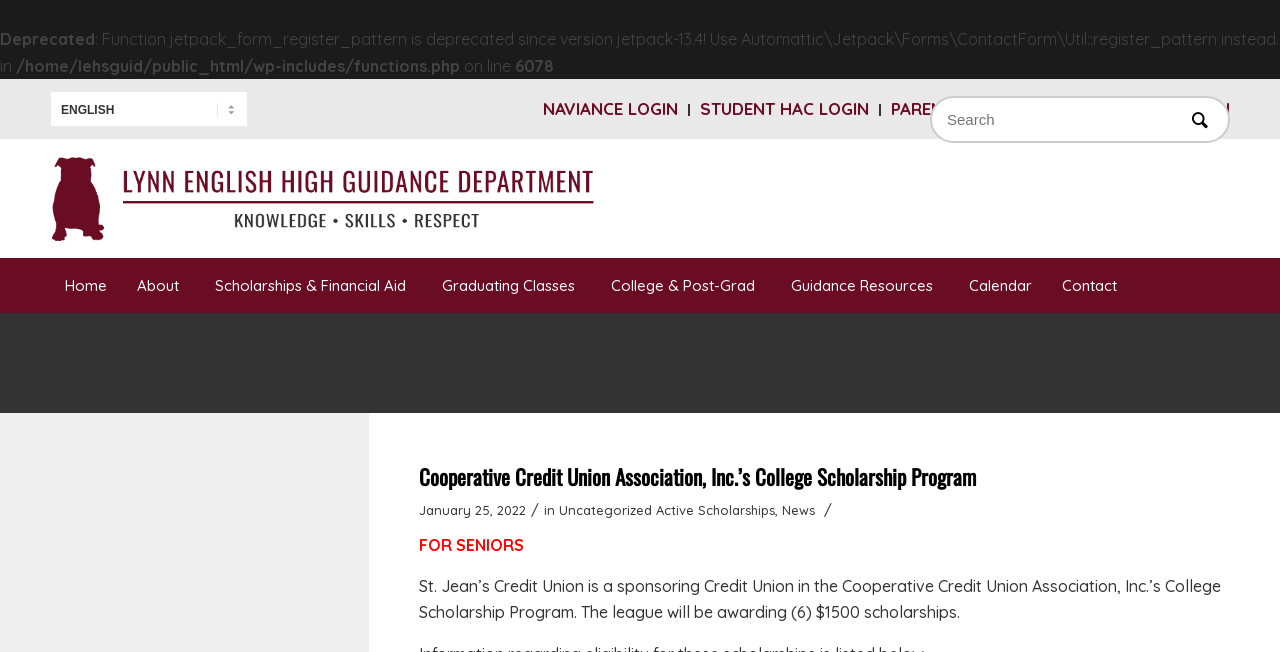Locate the primary heading on the webpage and return its text.

Cooperative Credit Union Association, Inc.’s College Scholarship Program